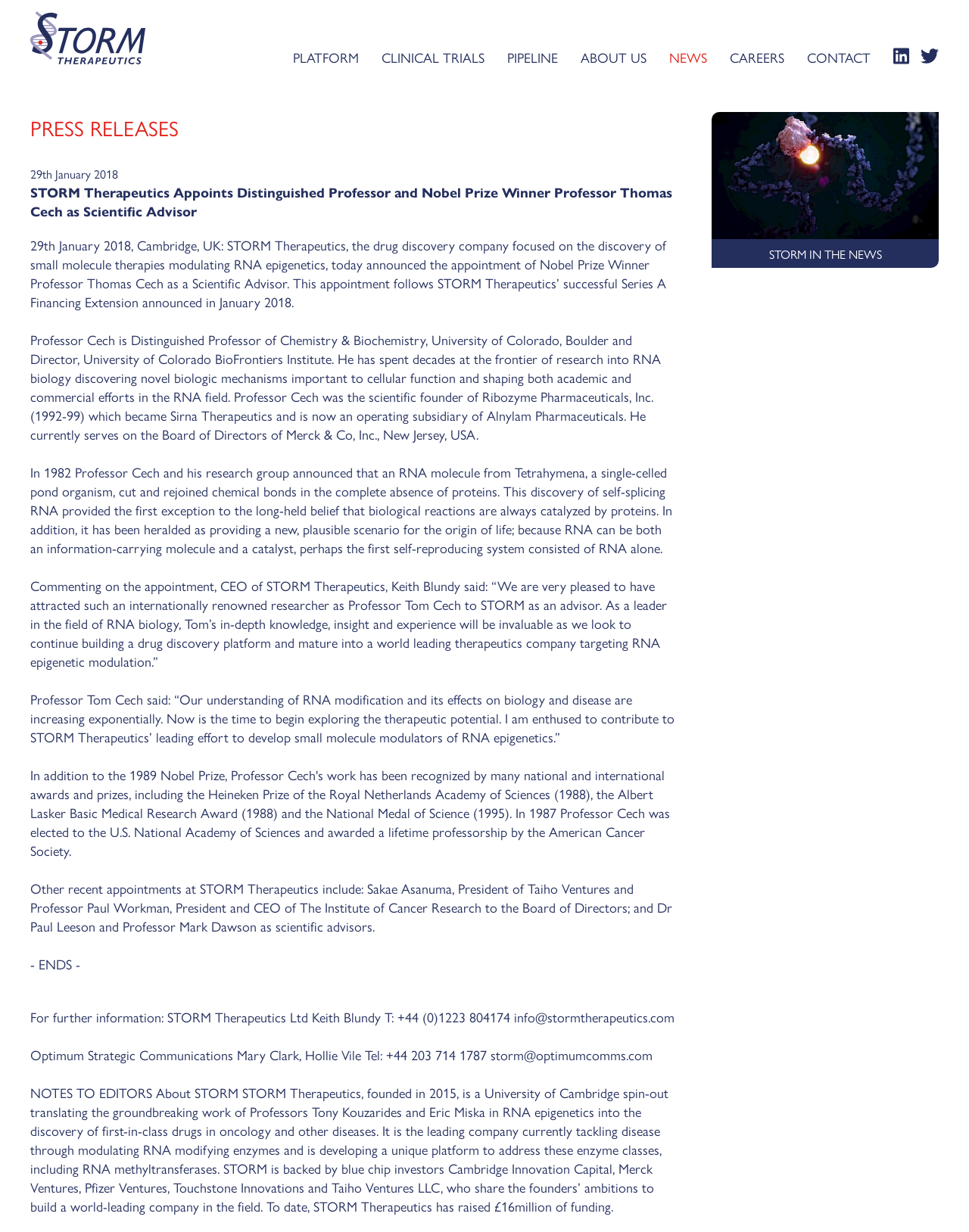Who is the new scientific advisor?
Please give a well-detailed answer to the question.

The webpage announces the appointment of Professor Thomas Cech as a scientific advisor, which is evident from the heading 'STORM Therapeutics Appoints Distinguished Professor and Nobel Prize Winner Professor Thomas Cech as Scientific Advisor'.